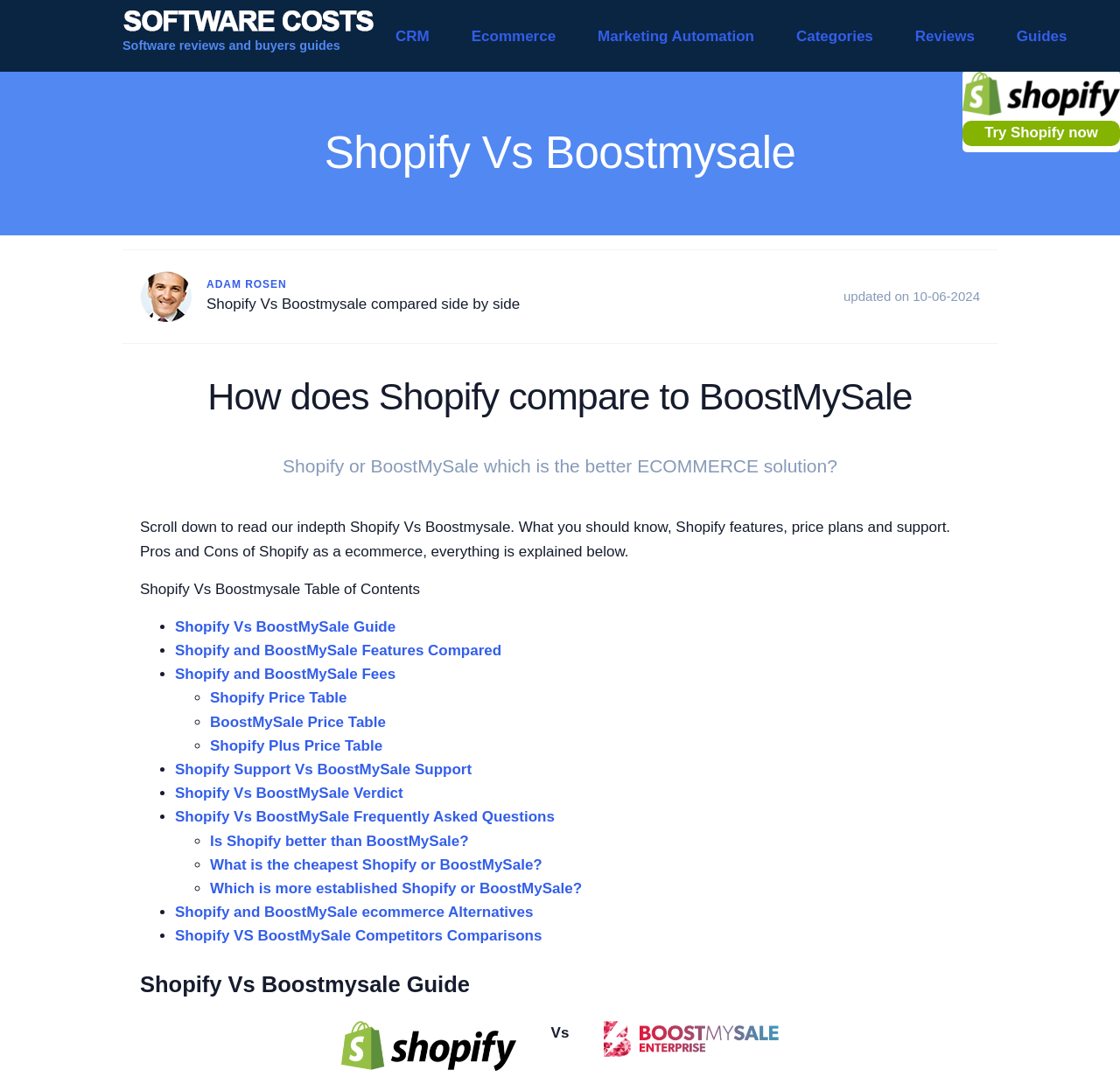Give a detailed account of the webpage's layout and content.

This webpage is a comprehensive guide comparing Shopify and BoostMySale, two ecommerce solutions. At the top, there is a navigation menu with links to various categories, including Software Reviews, CRM, Ecommerce, Marketing Automation, and more. Below the menu, there is a heading that reads "Shopify Vs Boostmysale" followed by a subheading that introduces the author, Adam Rosen, a technology writer.

The main content of the page is divided into sections, each with a clear heading. The first section compares Shopify and BoostMySale side by side, with a brief introduction to the guide. Below this, there is a table of contents with links to various sections of the guide, including features compared, fees, price tables, support, verdict, and frequently asked questions.

The guide provides an in-depth comparison of the two ecommerce solutions, including their features, pricing, and support. There are several images throughout the page, including screenshots of the Shopify and BoostMySale platforms. The page also includes a section with frequently asked questions, such as "Is Shopify better than BoostMySale?" and "What is the cheapest Shopify or BoostMySale?"

At the bottom of the page, there are calls-to-action, including links to learn more about Shopify and try Shopify now. Overall, the webpage is a detailed resource for anyone considering using Shopify or BoostMySale for their ecommerce needs.